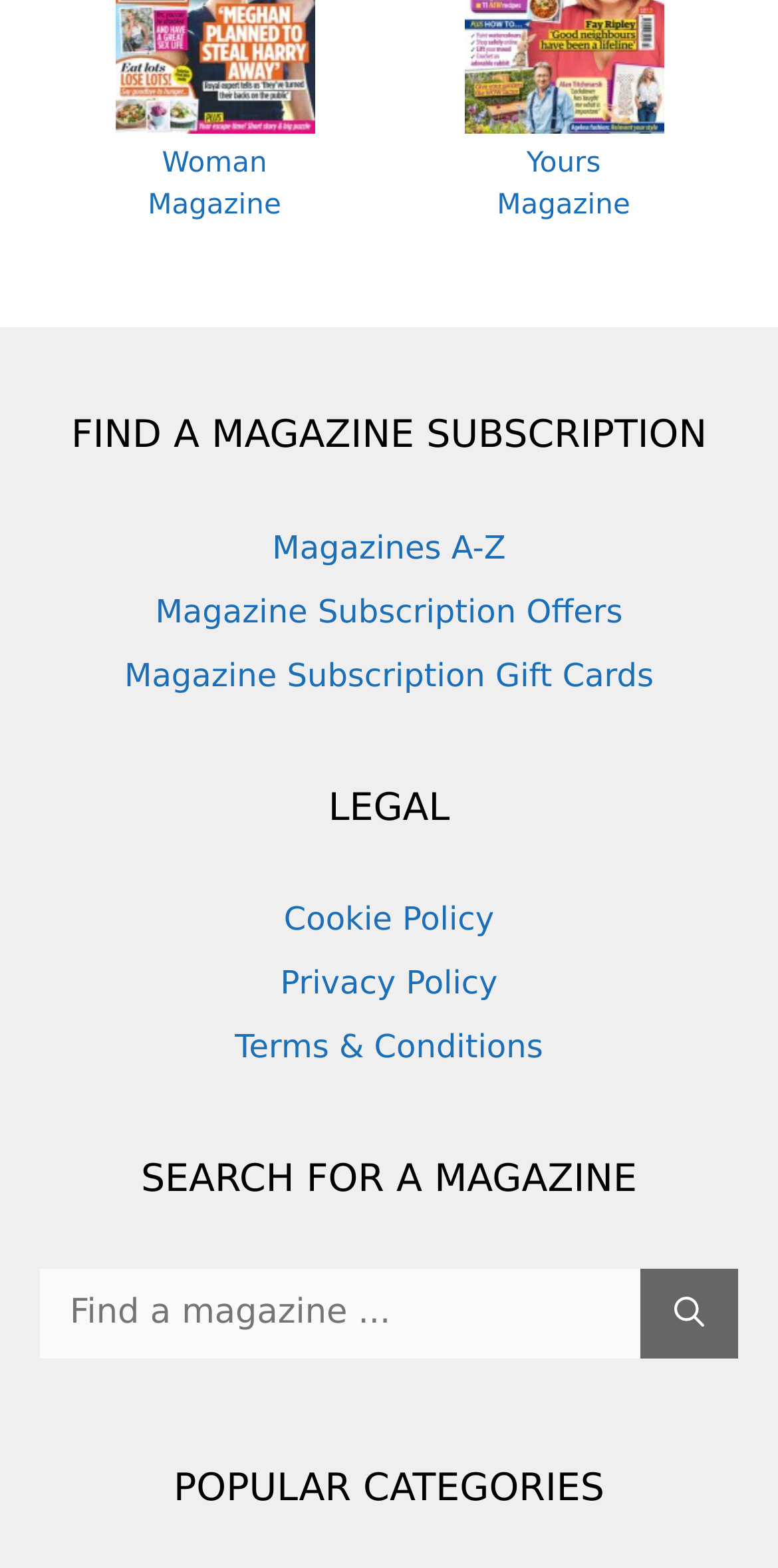Can you look at the image and give a comprehensive answer to the question:
How many links are available in the 'LEGAL' section?

The 'LEGAL' section has three links: 'Cookie Policy', 'Privacy Policy', and 'Terms & Conditions', which are likely related to the website's legal terms and policies.